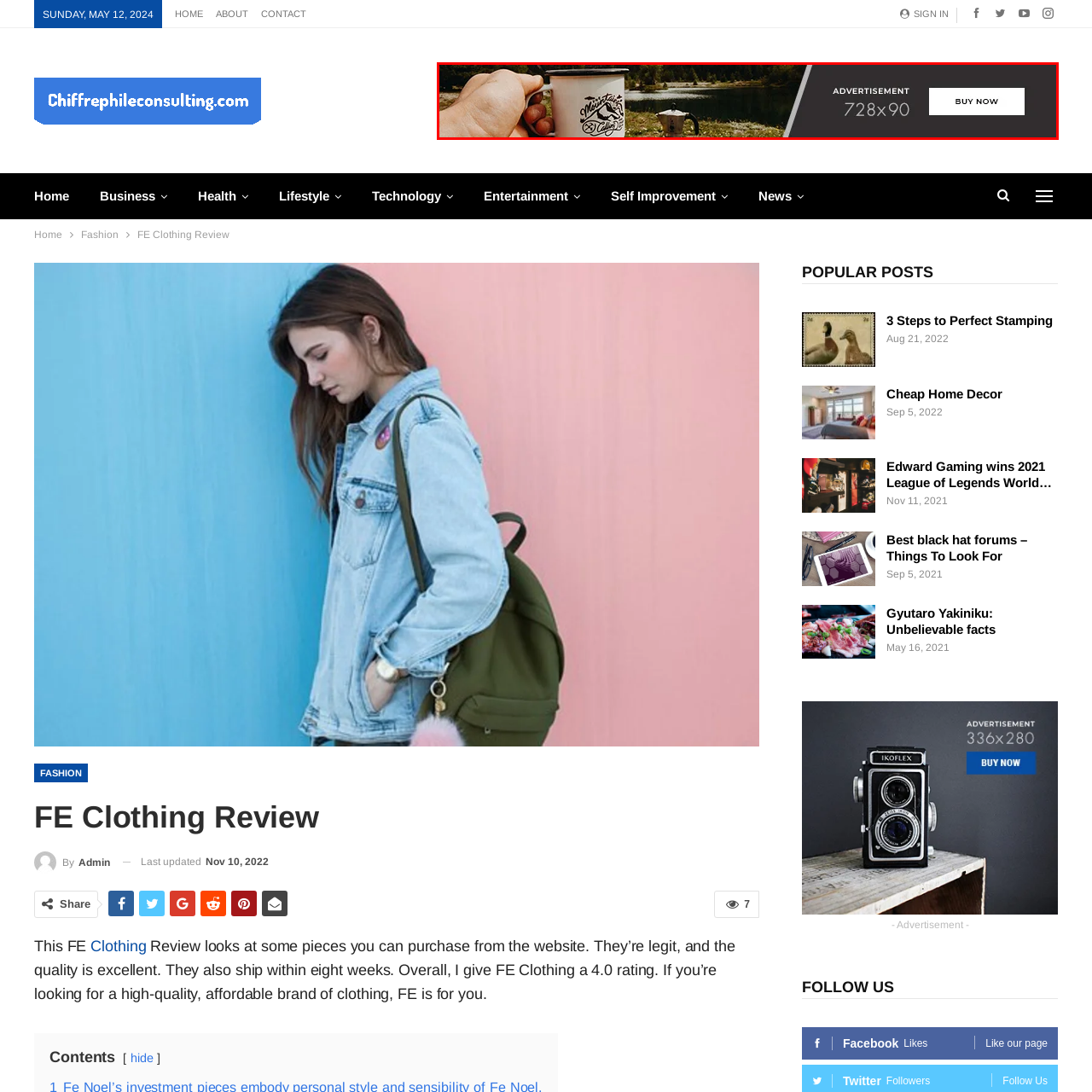Inspect the area marked by the red box and provide a short answer to the question: What is beside the mug?

A traditional stovetop coffee pot